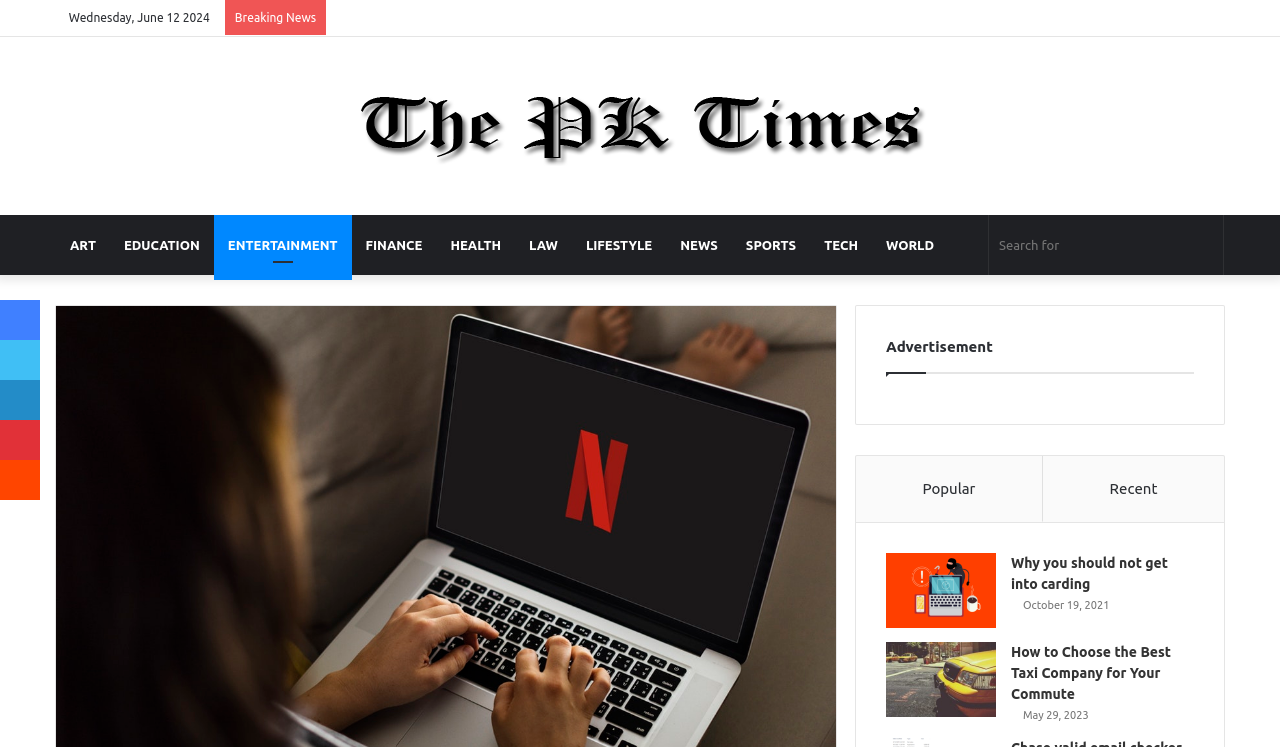Predict the bounding box coordinates of the UI element that matches this description: "title="The PK Times"". The coordinates should be in the format [left, top, right, bottom] with each value between 0 and 1.

[0.266, 0.103, 0.734, 0.234]